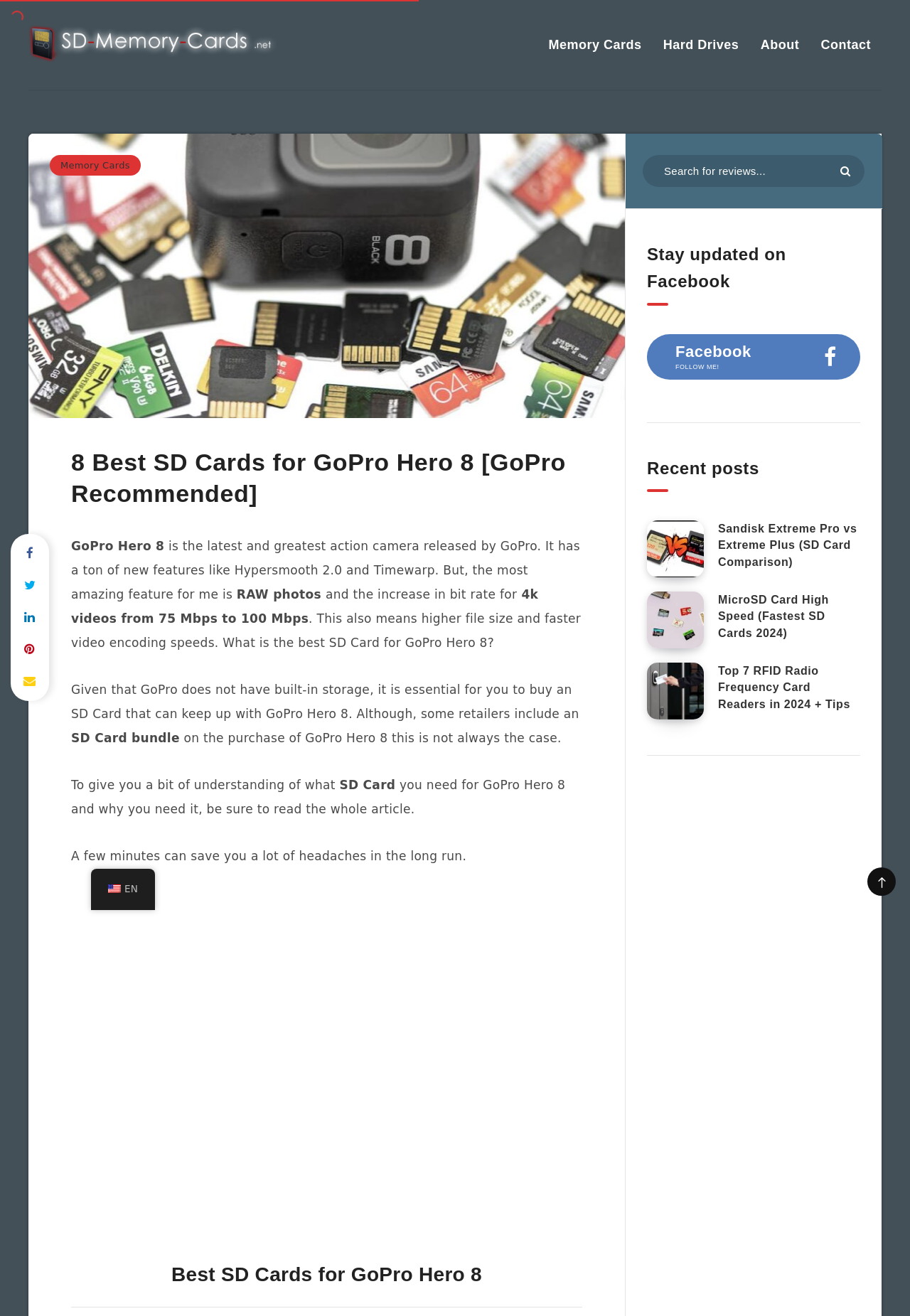Locate the bounding box coordinates of the area you need to click to fulfill this instruction: 'Follow on Facebook'. The coordinates must be in the form of four float numbers ranging from 0 to 1: [left, top, right, bottom].

[0.711, 0.254, 0.945, 0.288]